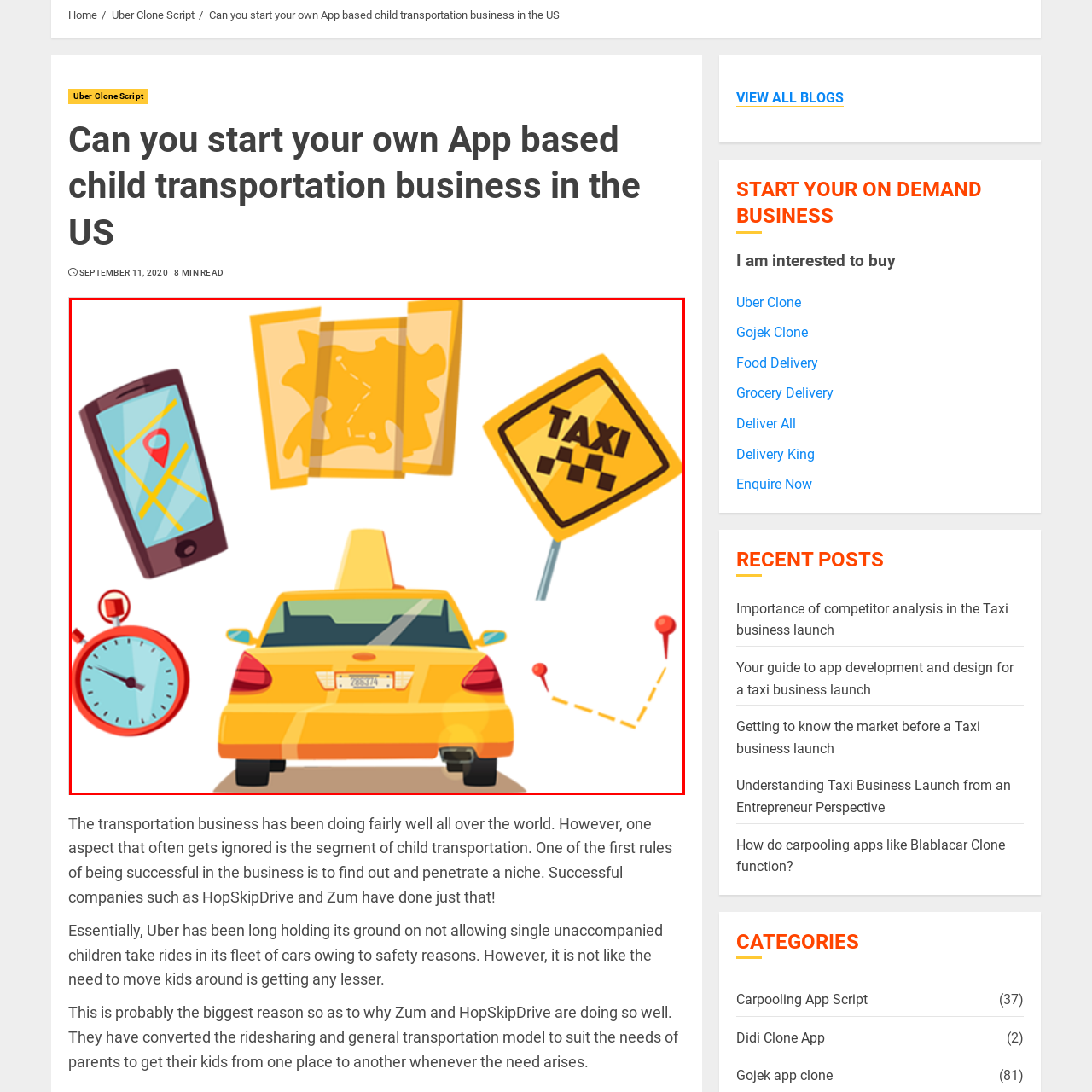Focus on the section encased in the red border, What does the folded map represent? Give your response as a single word or phrase.

Traditional navigation